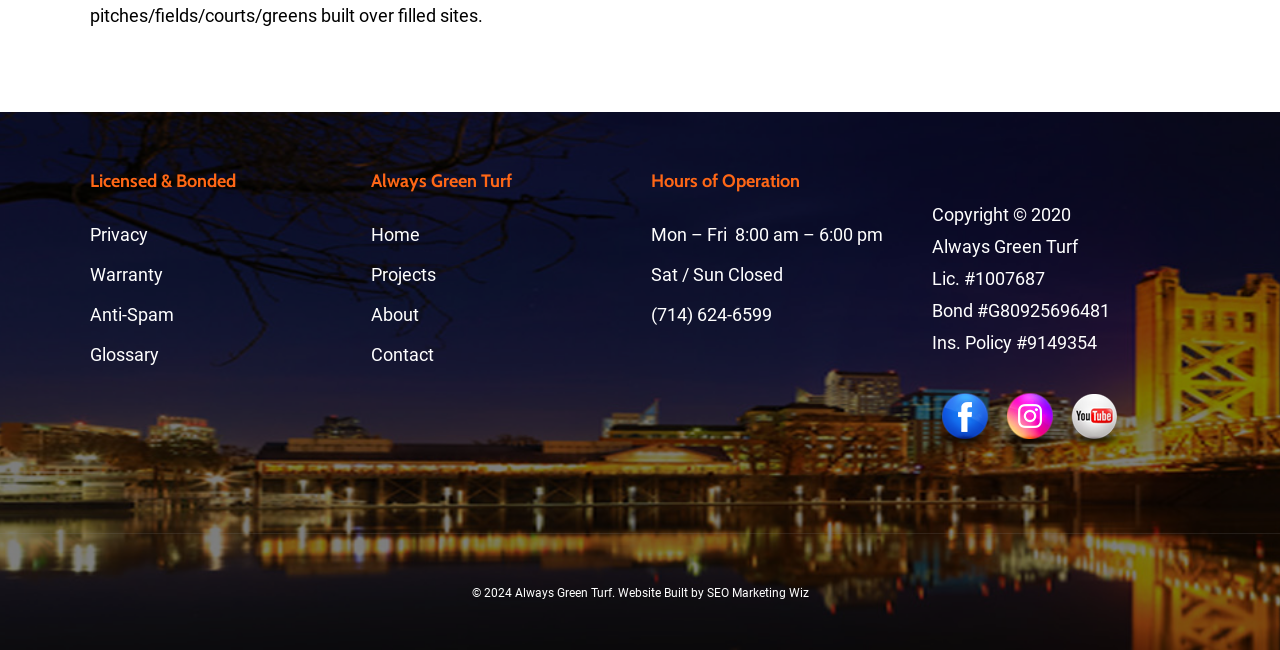Reply to the question below using a single word or brief phrase:
What is the company name?

Always Green Turf